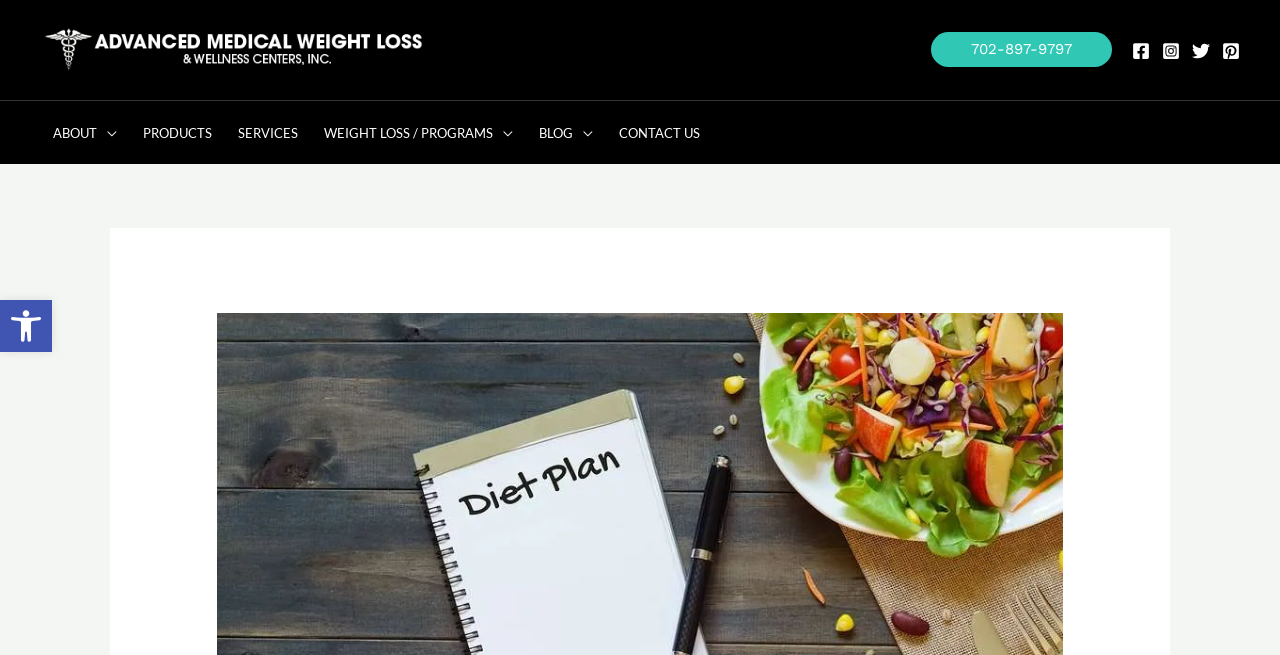Please find the bounding box coordinates of the element that you should click to achieve the following instruction: "Go to Facebook page". The coordinates should be presented as four float numbers between 0 and 1: [left, top, right, bottom].

[0.884, 0.064, 0.898, 0.091]